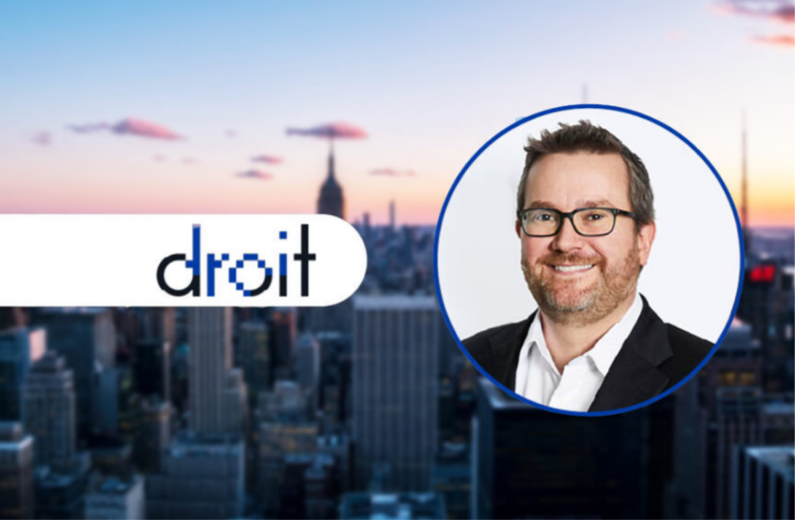What is the time of day depicted in the background?
Look at the image and respond with a single word or a short phrase.

Twilight